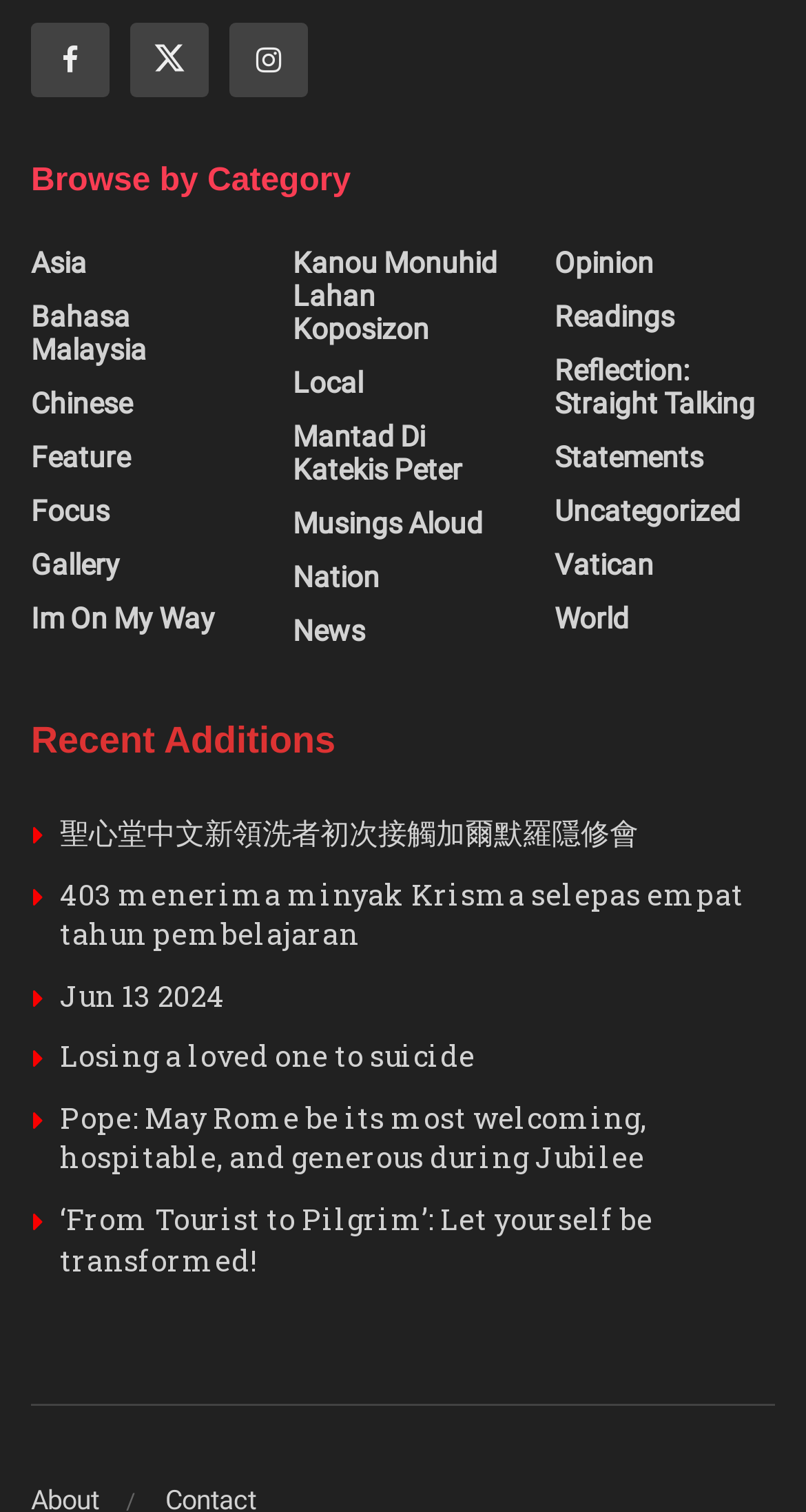Determine the bounding box coordinates of the clickable region to carry out the instruction: "Go to the Vatican page".

[0.688, 0.362, 0.811, 0.384]